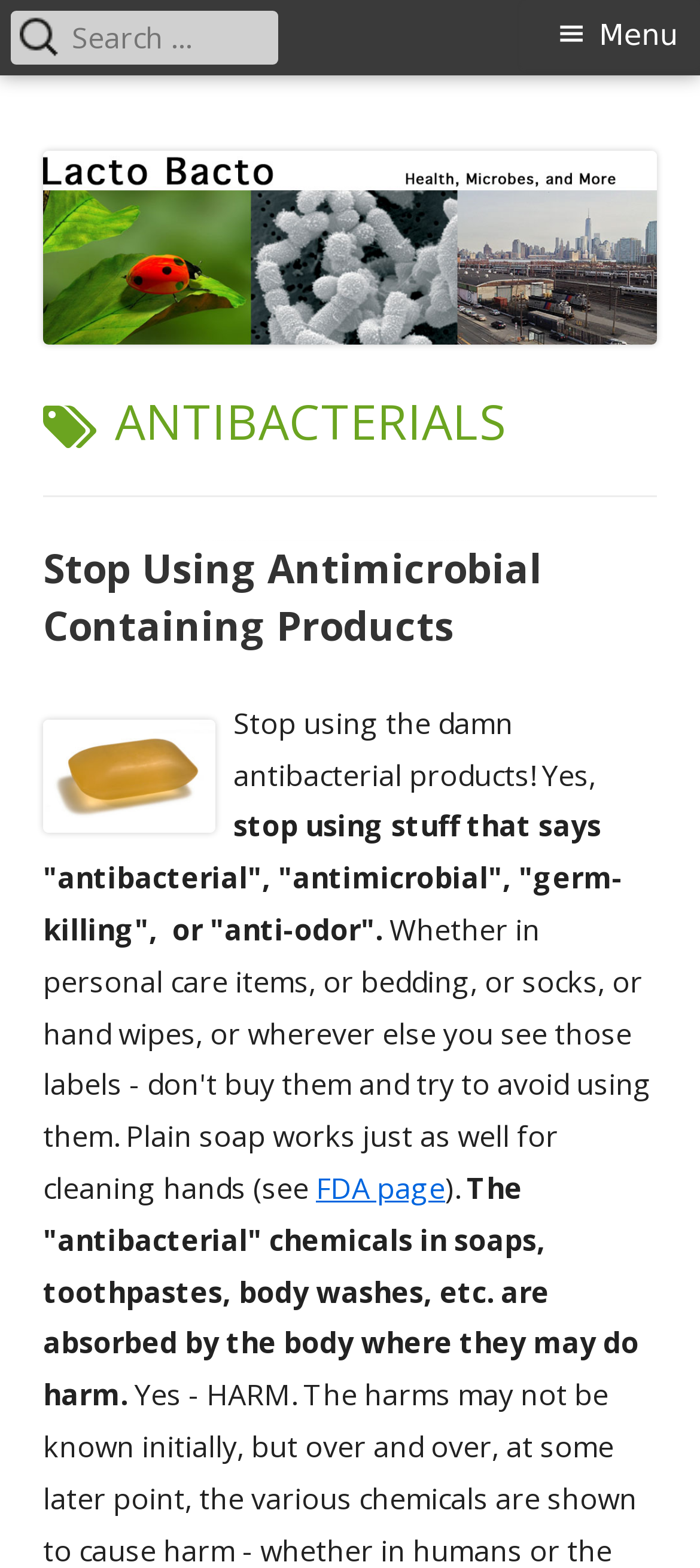What is the main topic of this webpage?
Respond with a short answer, either a single word or a phrase, based on the image.

Antibacterials